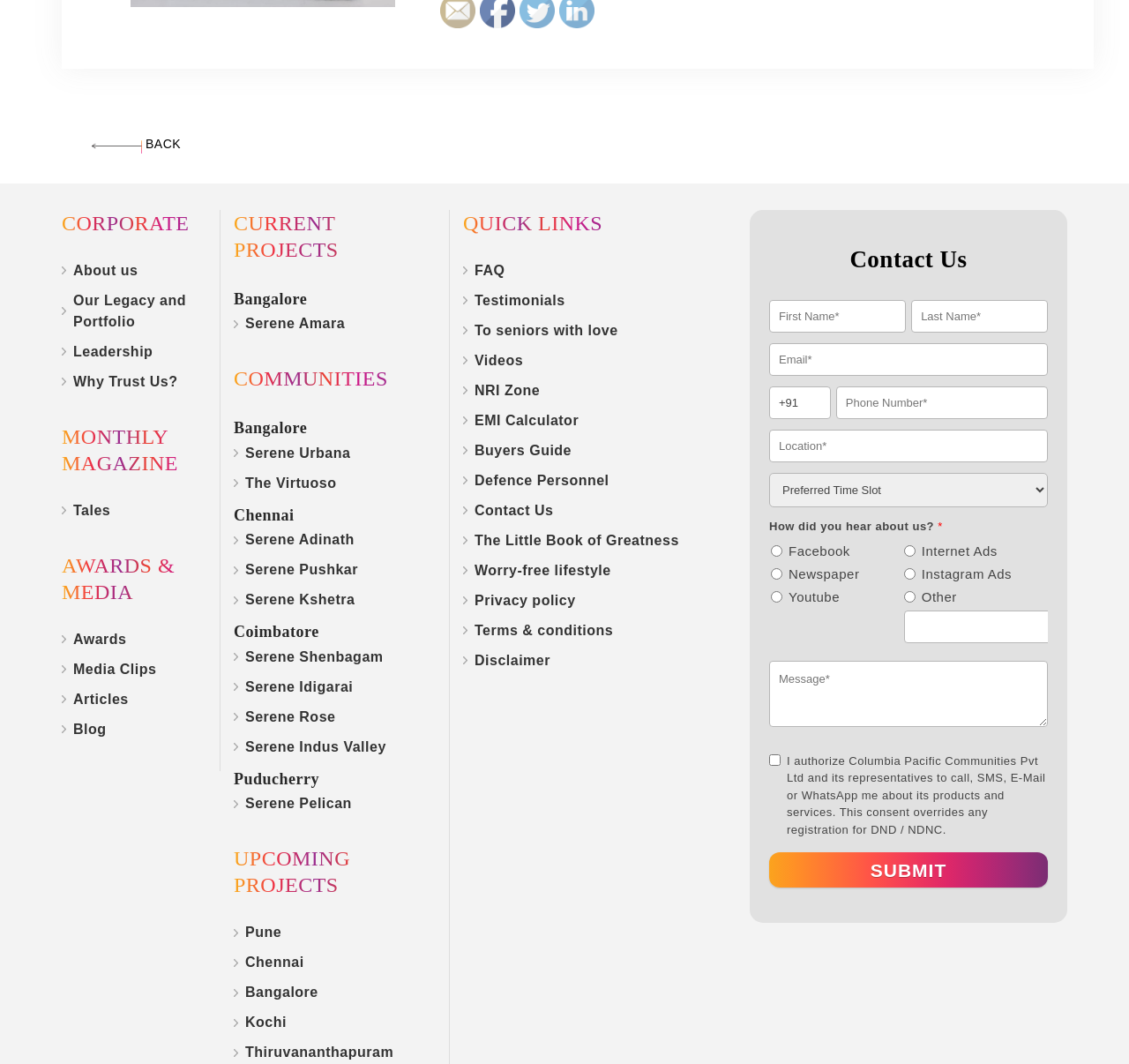Using floating point numbers between 0 and 1, provide the bounding box coordinates in the format (top-left x, top-left y, bottom-right x, bottom-right y). Locate the UI element described here: The Little Book of Greatness

[0.42, 0.501, 0.601, 0.515]